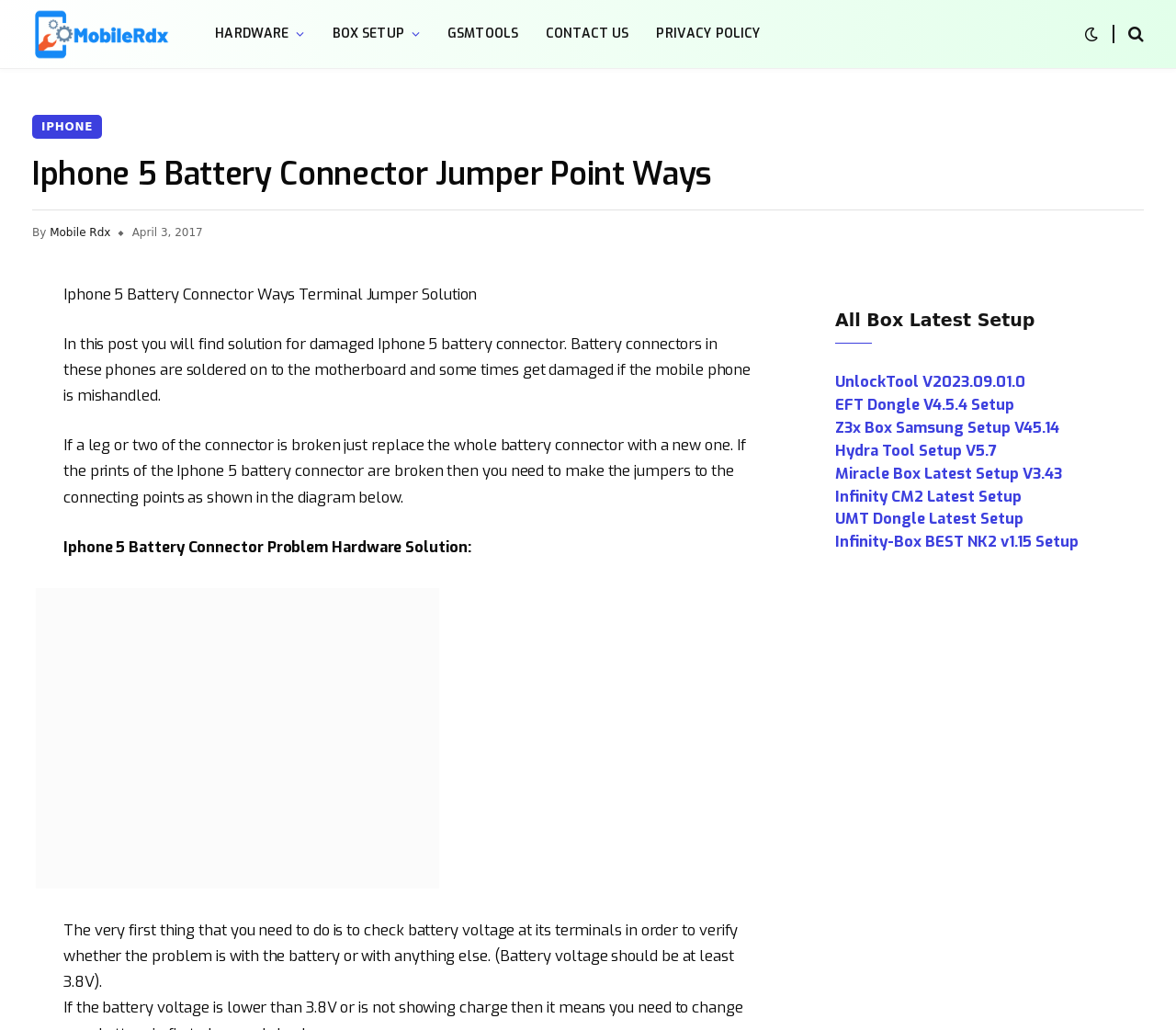Please specify the bounding box coordinates of the clickable region necessary for completing the following instruction: "View Iphone 5 Battery Connector Problem Hardware Solution". The coordinates must consist of four float numbers between 0 and 1, i.e., [left, top, right, bottom].

[0.054, 0.521, 0.4, 0.54]